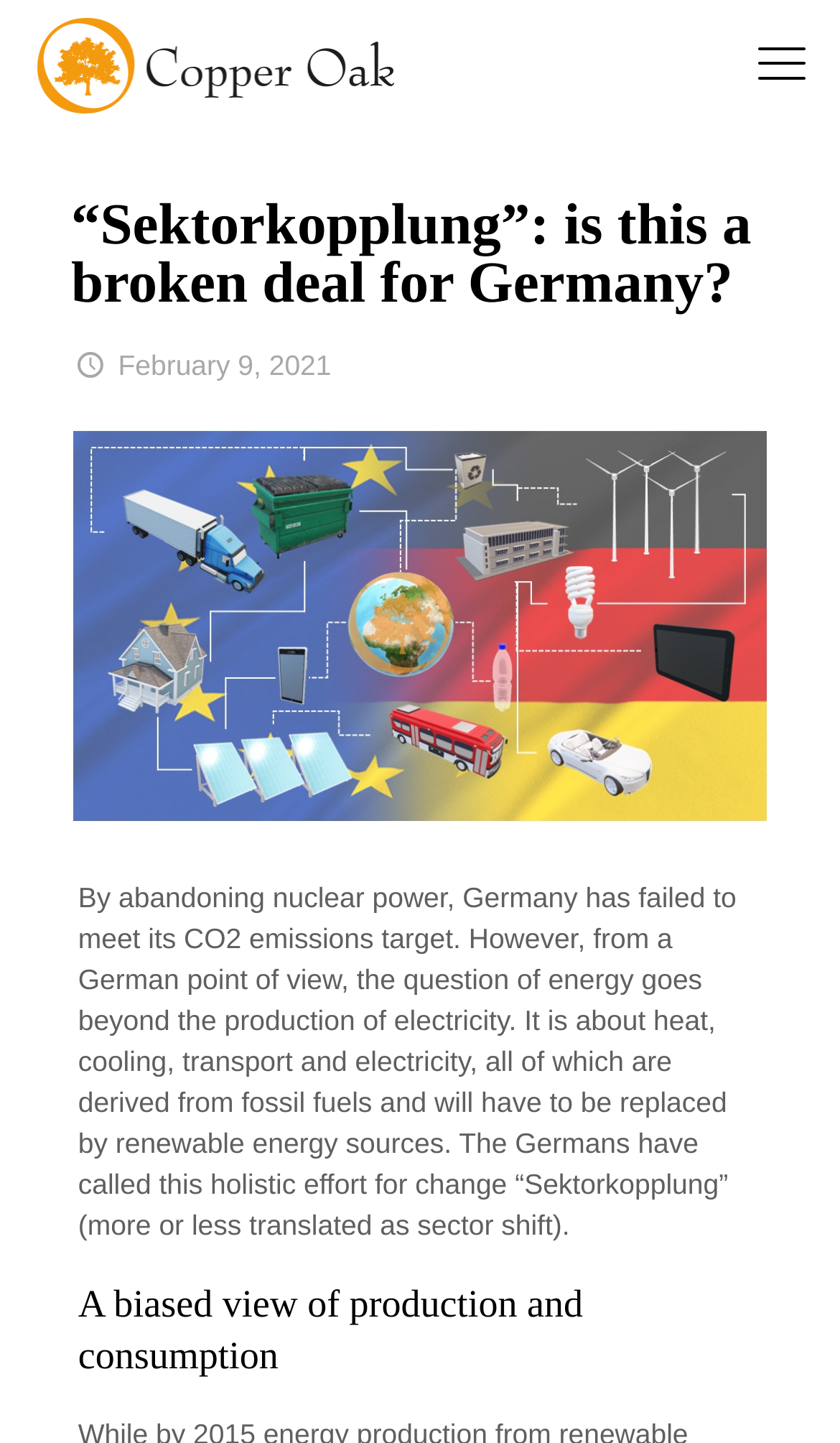Give a one-word or phrase response to the following question: How many sections does the article have?

At least 2